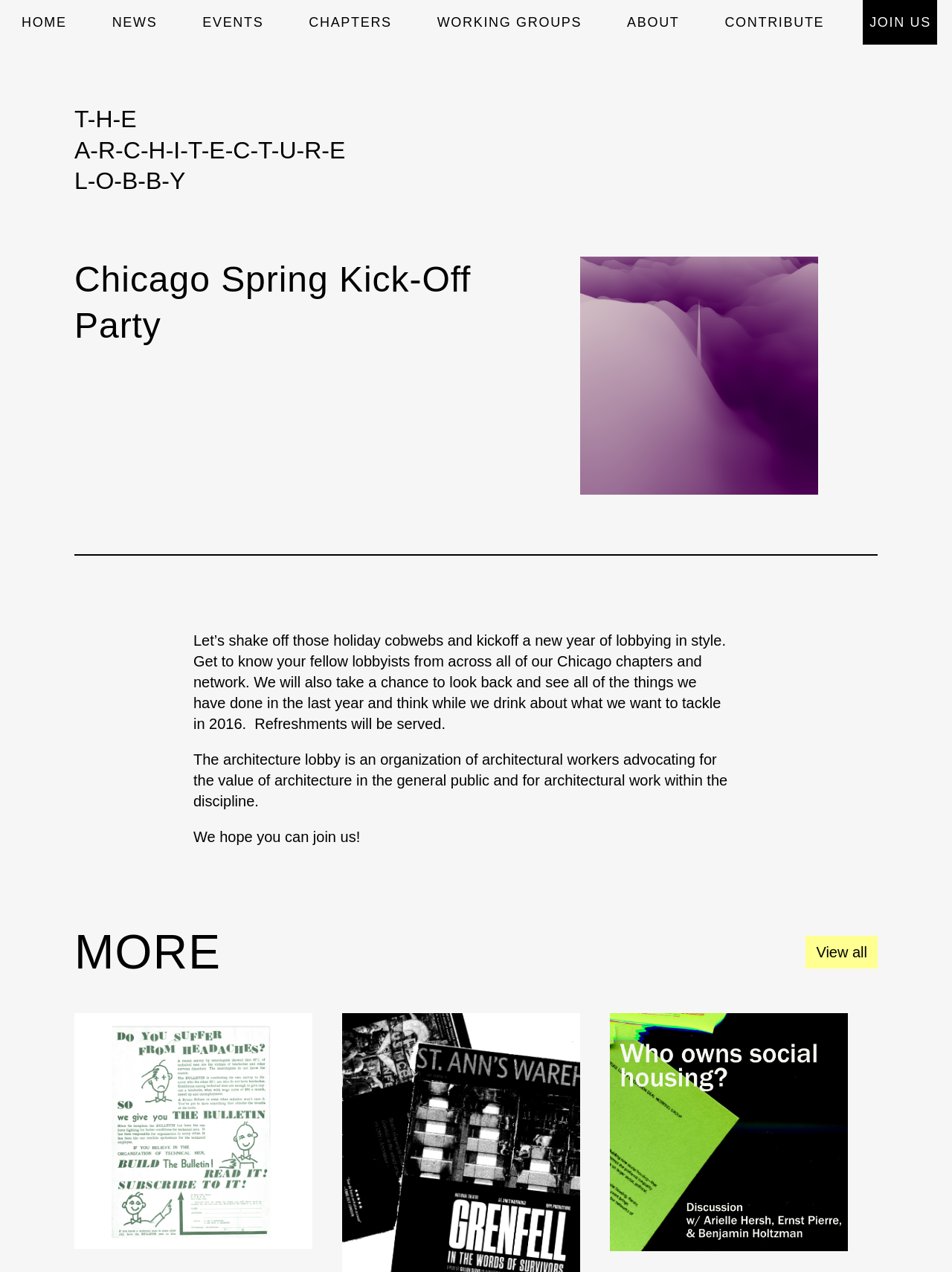With reference to the screenshot, provide a detailed response to the question below:
How many images are on the webpage?

I counted the number of image elements on the webpage, which are associated with the links 'Just the FAECTs: Organizing technical work from the 1930s to now' and 'Who owns social housing?'. There are 3 images in total.